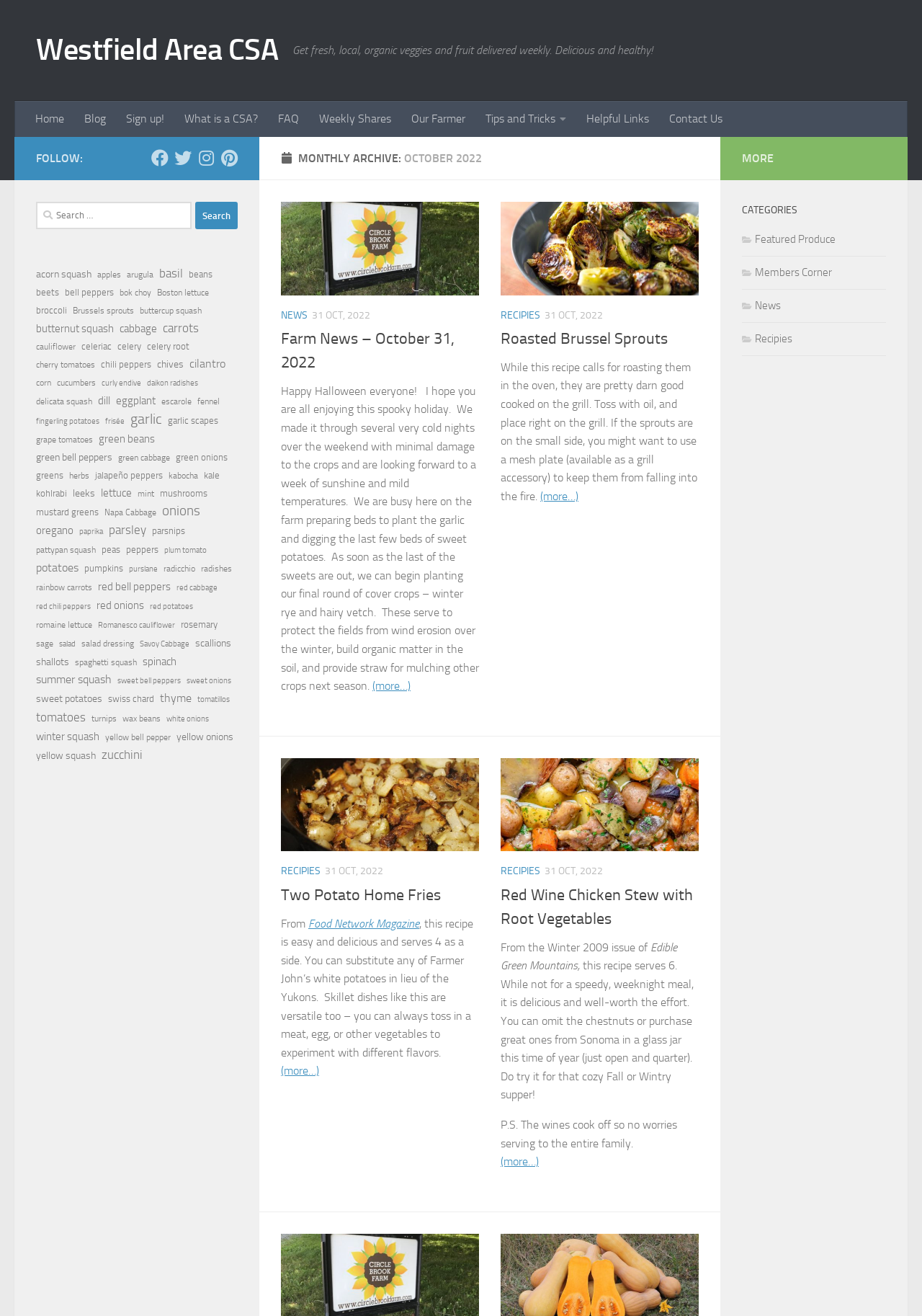What is the name of the CSA?
Identify the answer in the screenshot and reply with a single word or phrase.

Westfield Area CSA